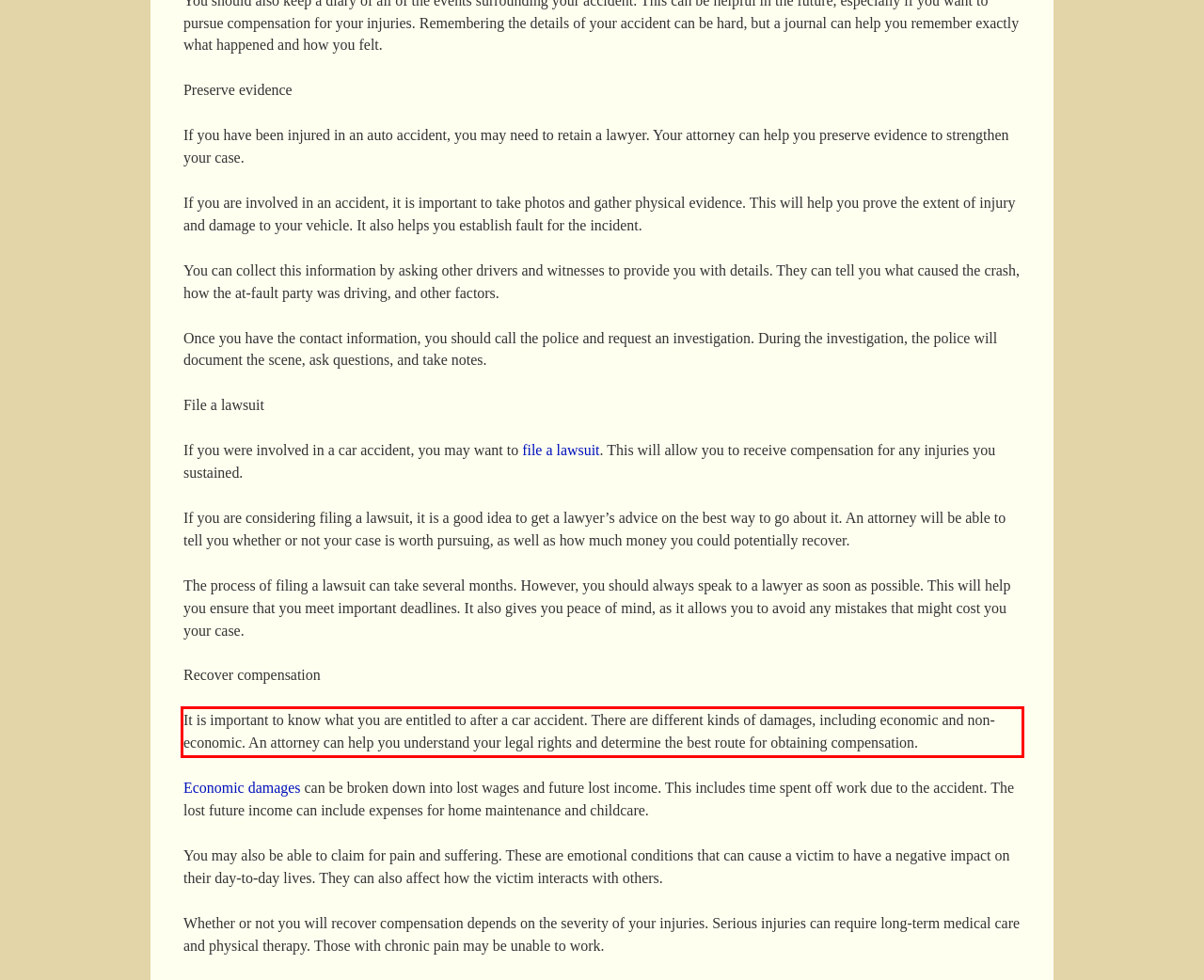Please look at the webpage screenshot and extract the text enclosed by the red bounding box.

It is important to know what you are entitled to after a car accident. There are different kinds of damages, including economic and non-economic. An attorney can help you understand your legal rights and determine the best route for obtaining compensation.